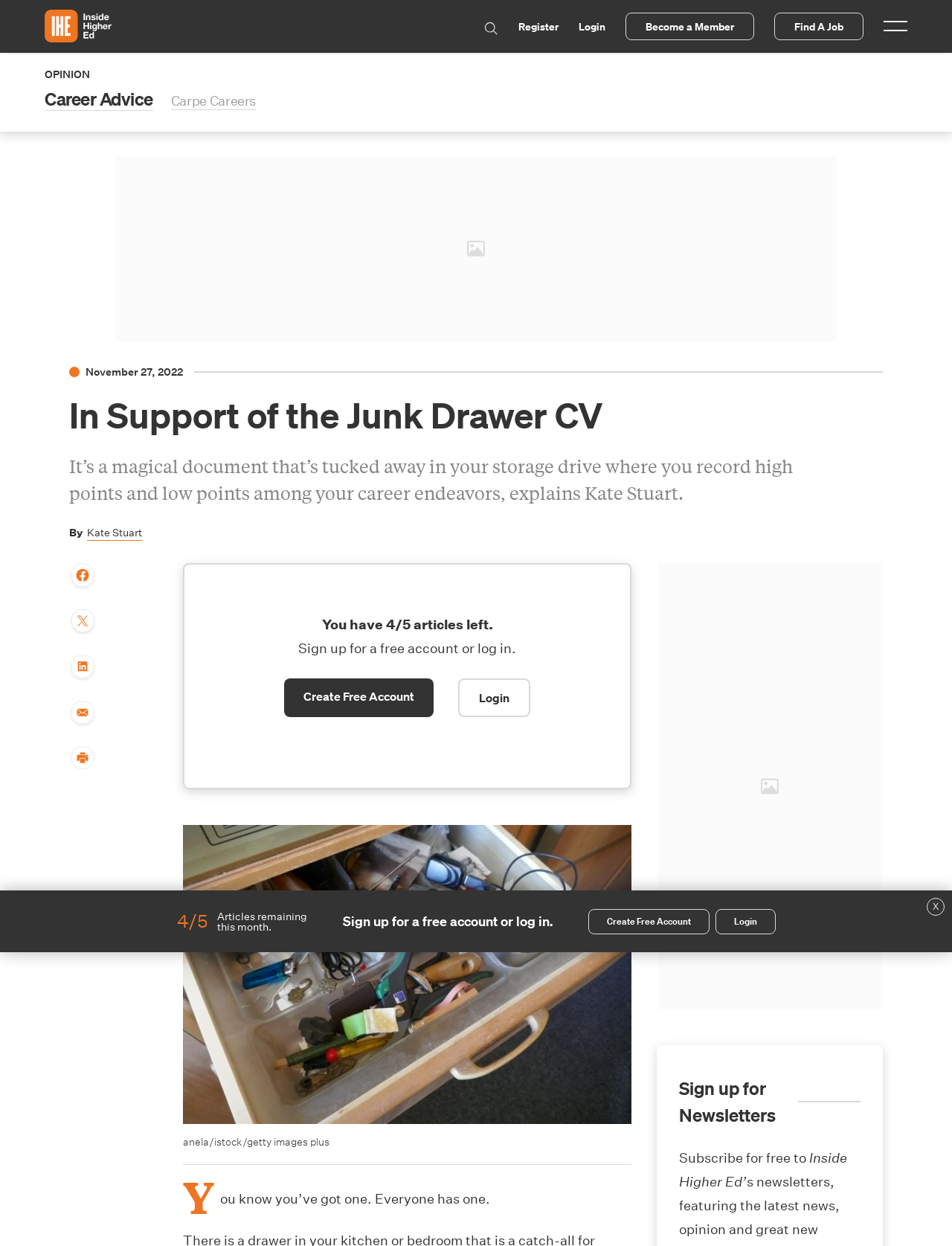Please find the bounding box coordinates of the element that you should click to achieve the following instruction: "Share the article to Facebook". The coordinates should be presented as four float numbers between 0 and 1: [left, top, right, bottom].

[0.073, 0.452, 0.101, 0.473]